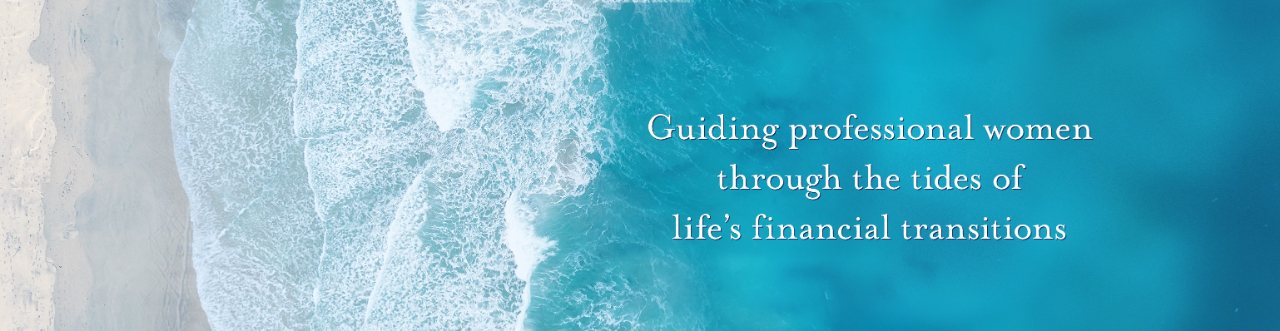What is the texture of the shore?
Please use the visual content to give a single word or phrase answer.

Sandy